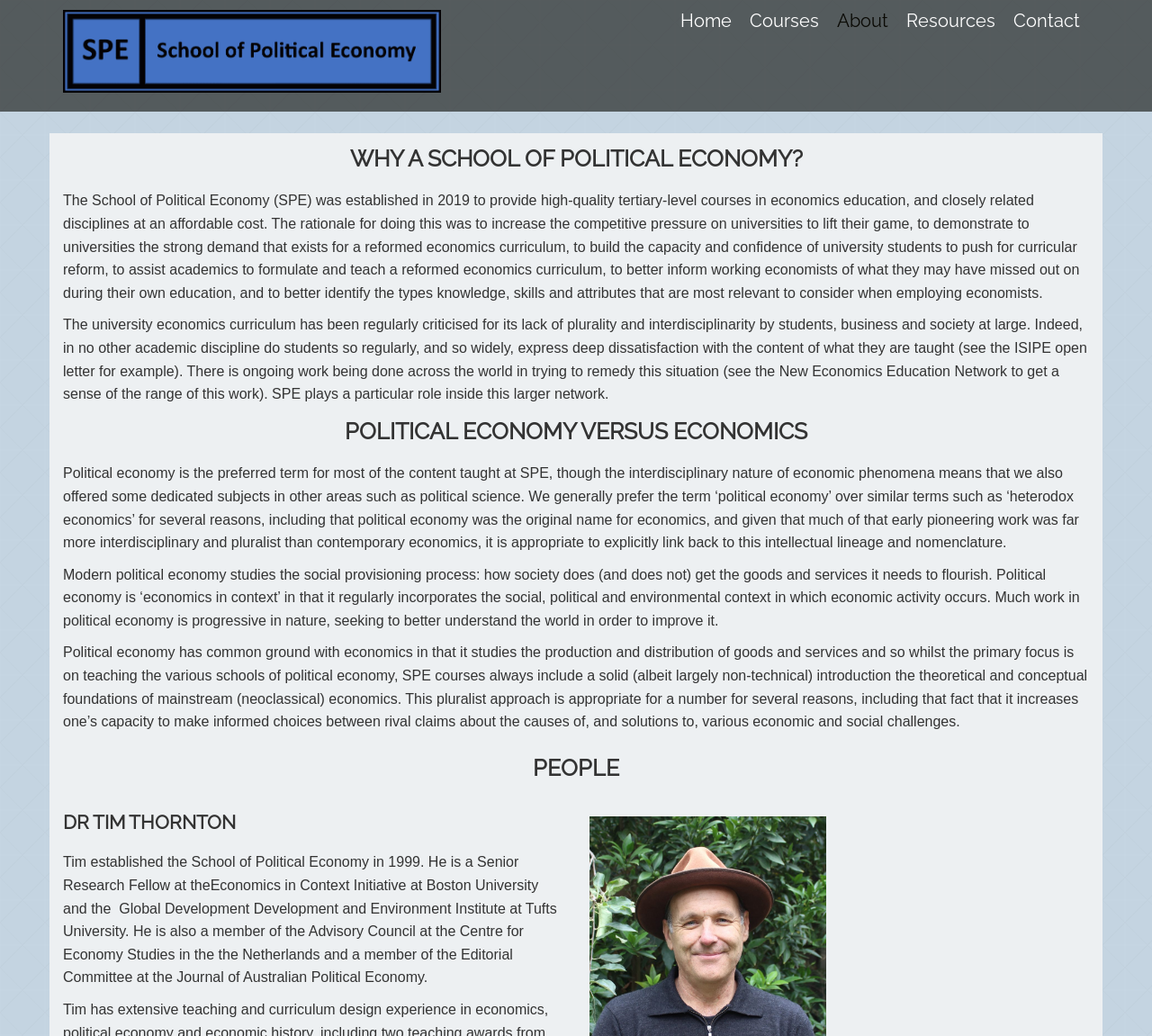Provide the bounding box coordinates of the area you need to click to execute the following instruction: "Click the 'ISIPE open letter' link".

[0.055, 0.328, 0.944, 0.365]